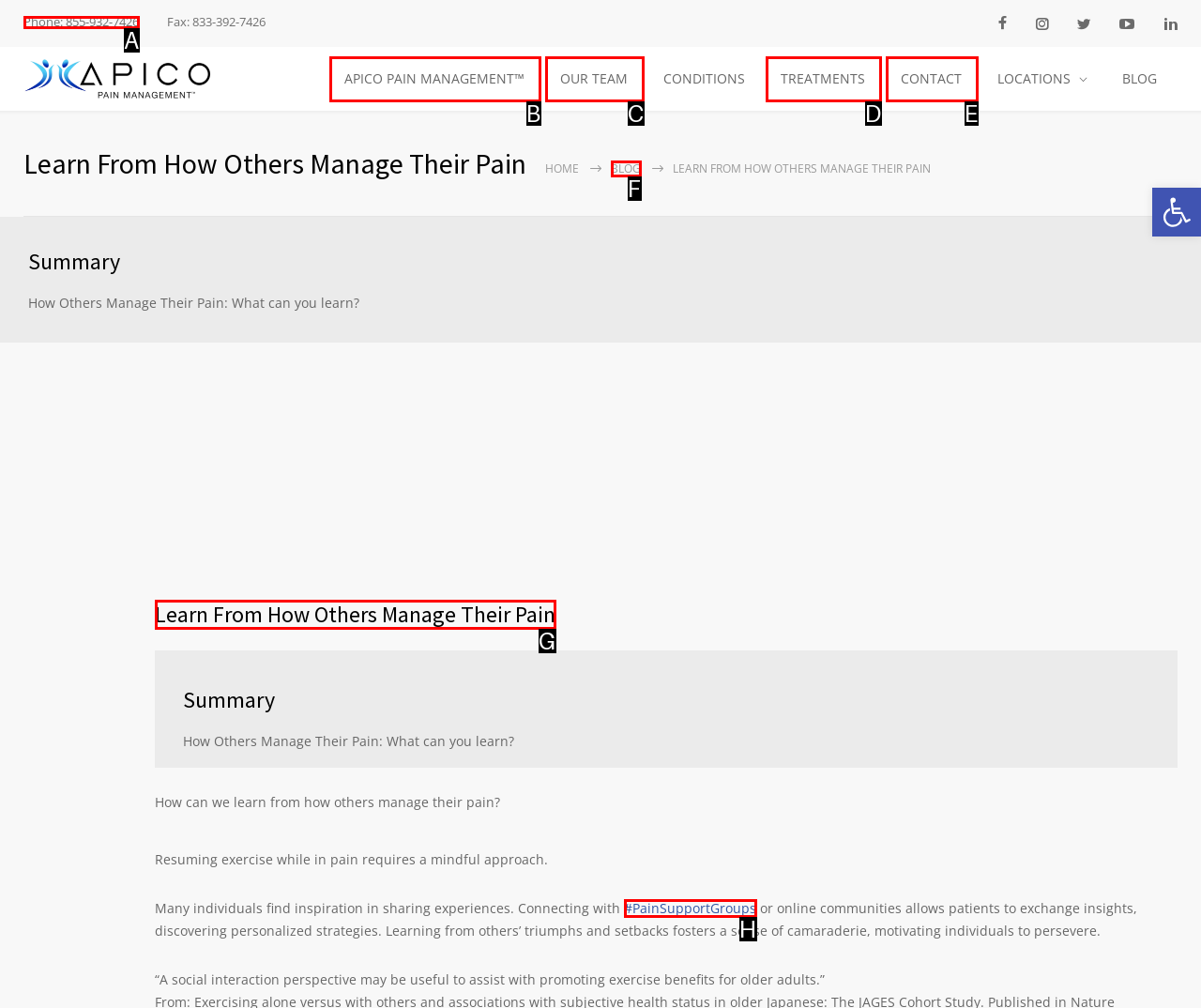Indicate which lettered UI element to click to fulfill the following task: Call the phone number
Provide the letter of the correct option.

A